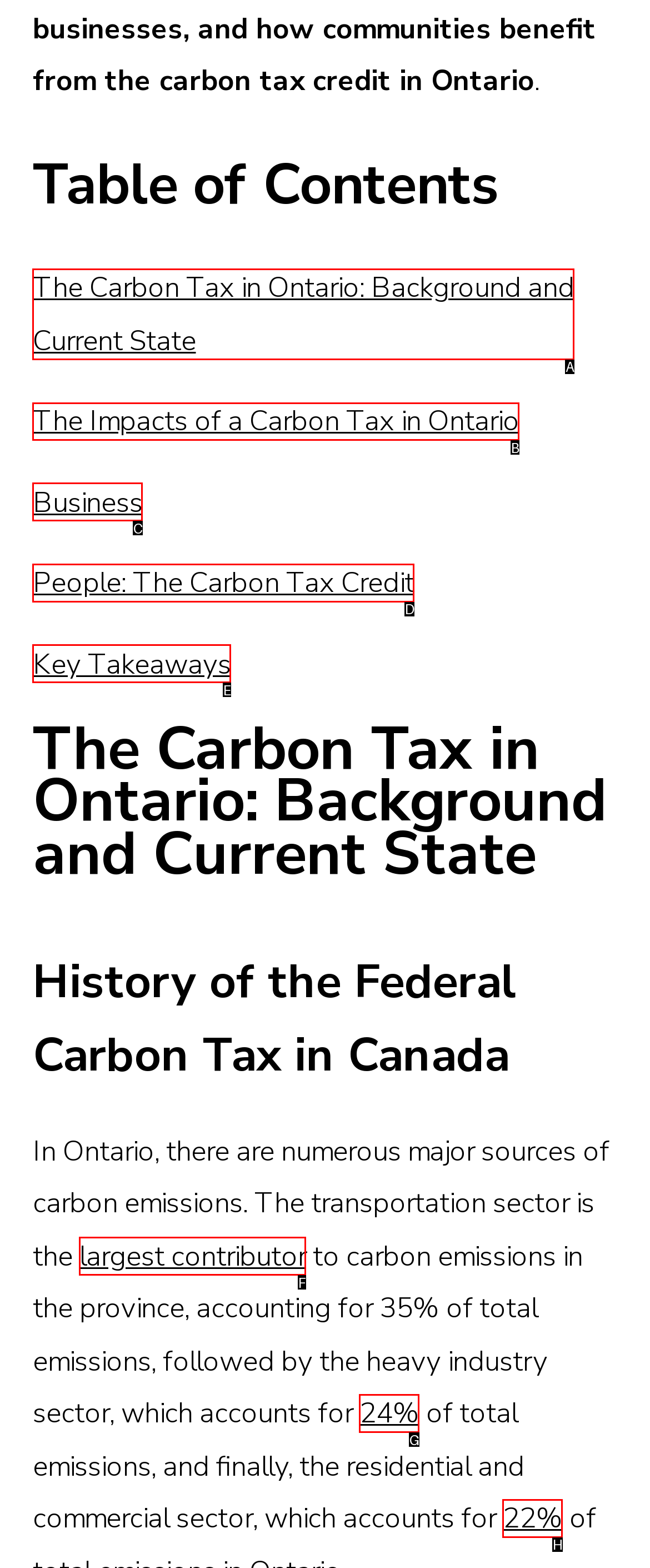For the given instruction: Return to our front page, determine which boxed UI element should be clicked. Answer with the letter of the corresponding option directly.

None